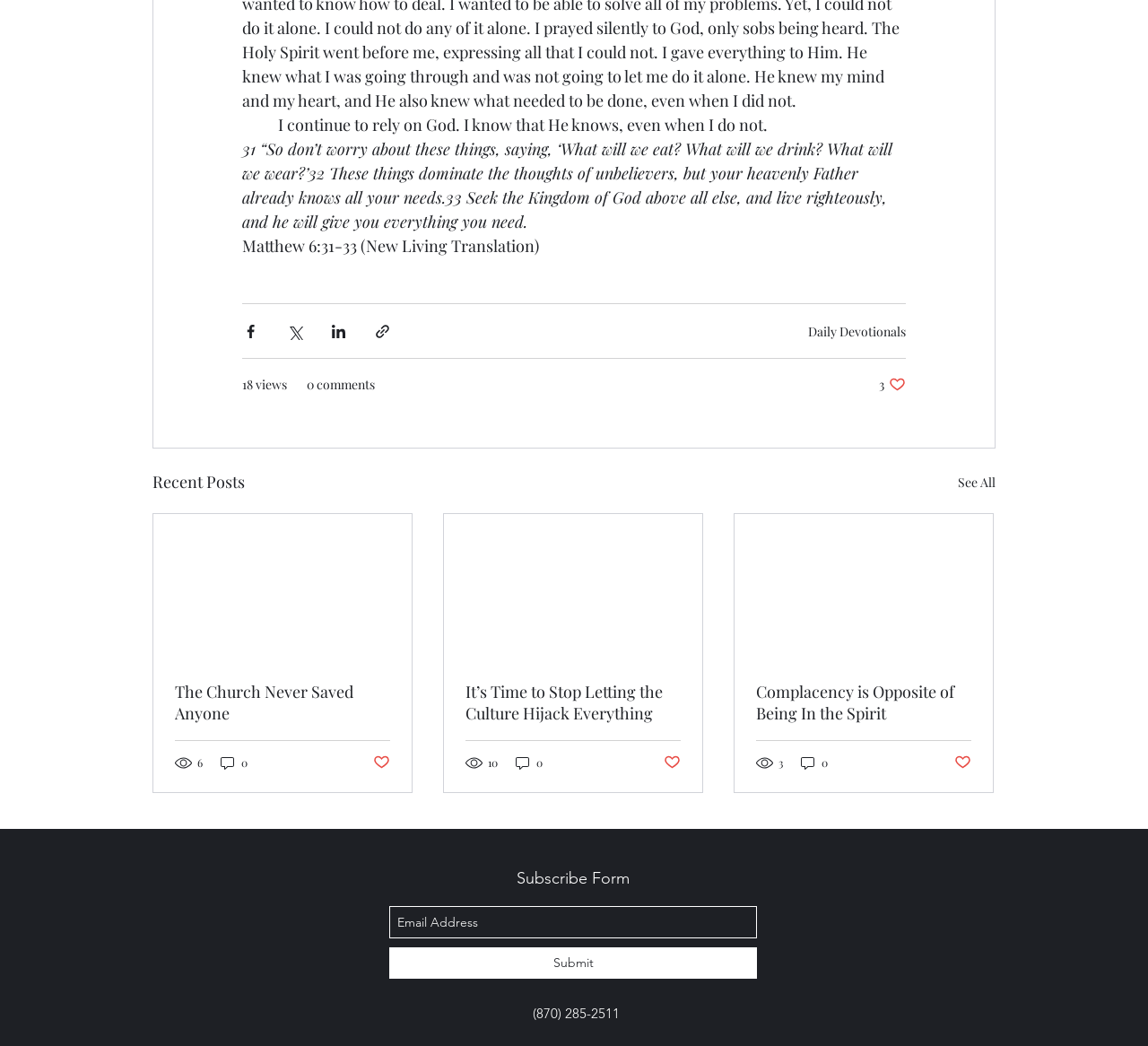Bounding box coordinates are given in the format (top-left x, top-left y, bottom-right x, bottom-right y). All values should be floating point numbers between 0 and 1. Provide the bounding box coordinate for the UI element described as: International Shipping

None